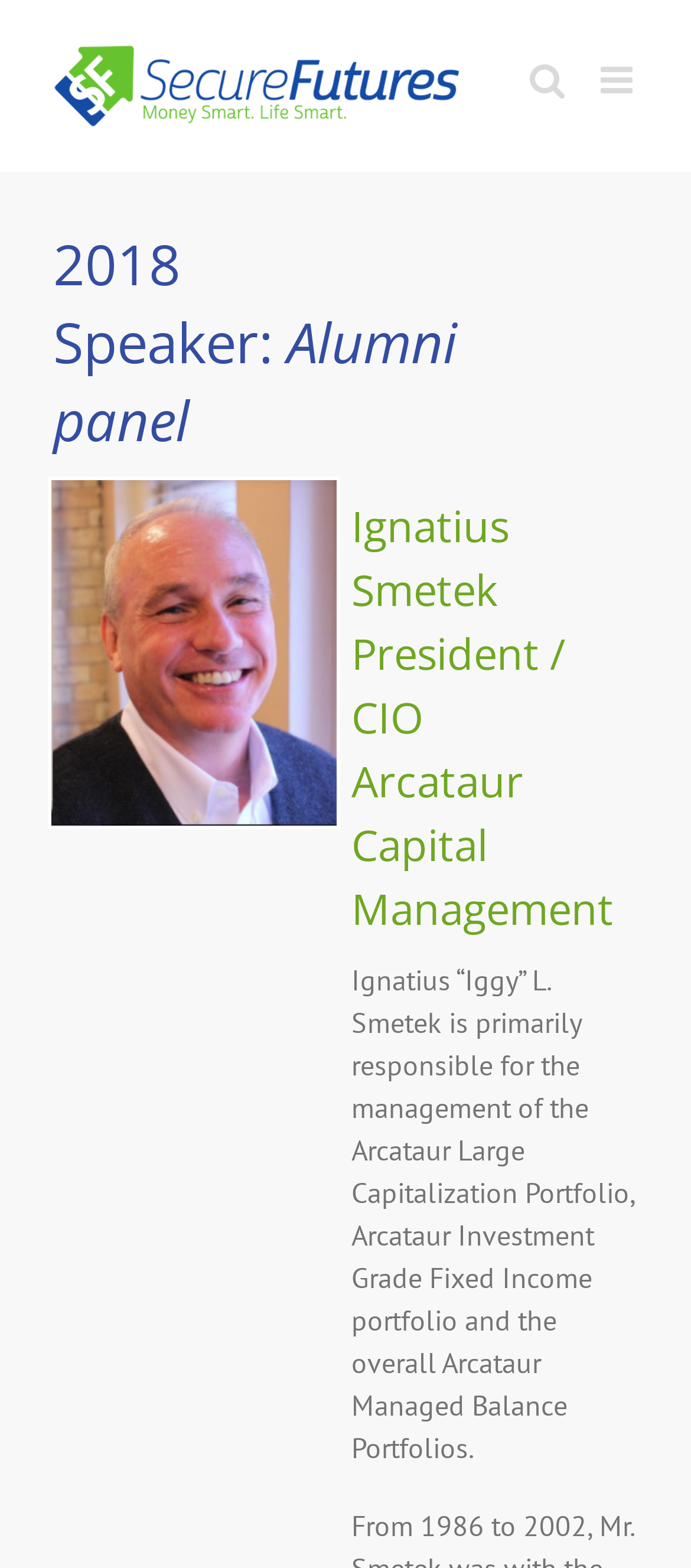What is the type of conference?
Please provide a single word or phrase as your answer based on the image.

Investment Conference